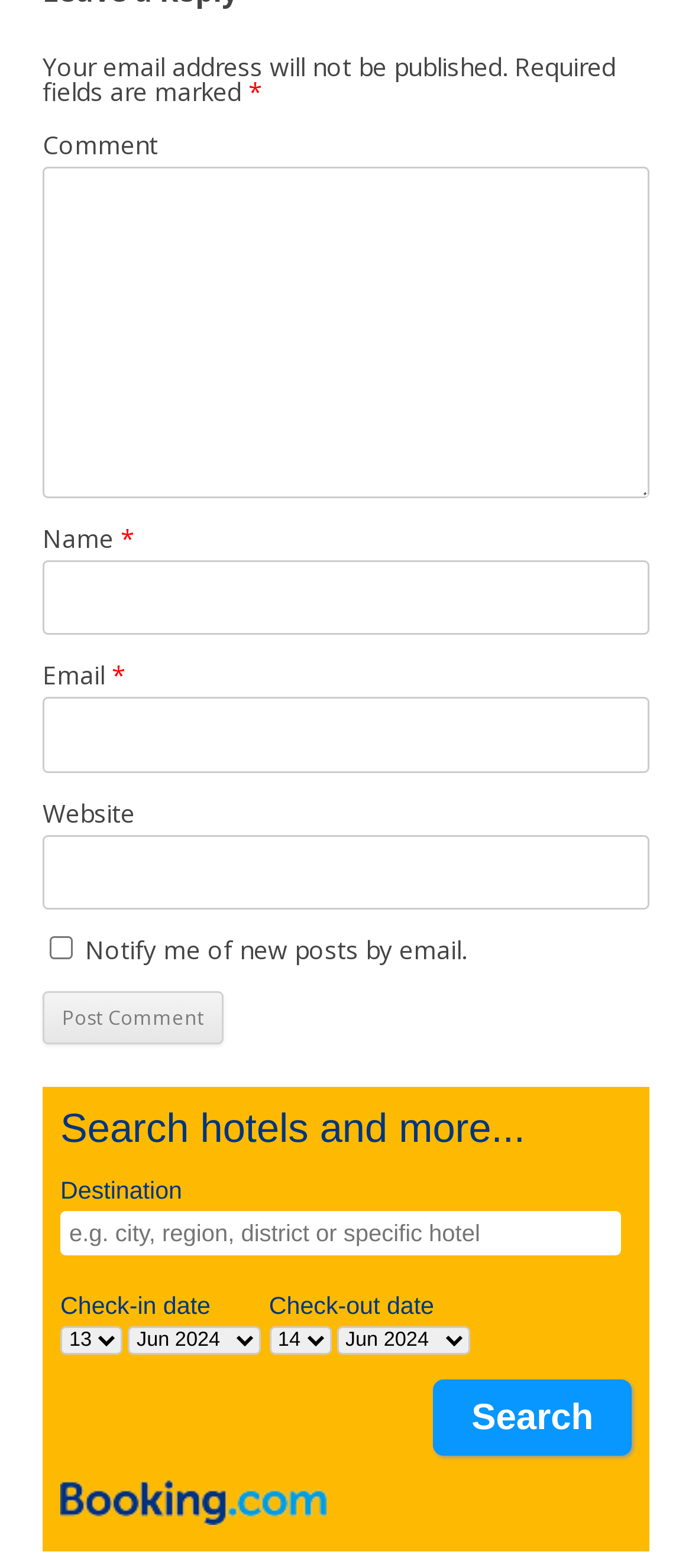Locate the bounding box coordinates of the element that should be clicked to fulfill the instruction: "Type your name".

[0.062, 0.357, 0.938, 0.405]